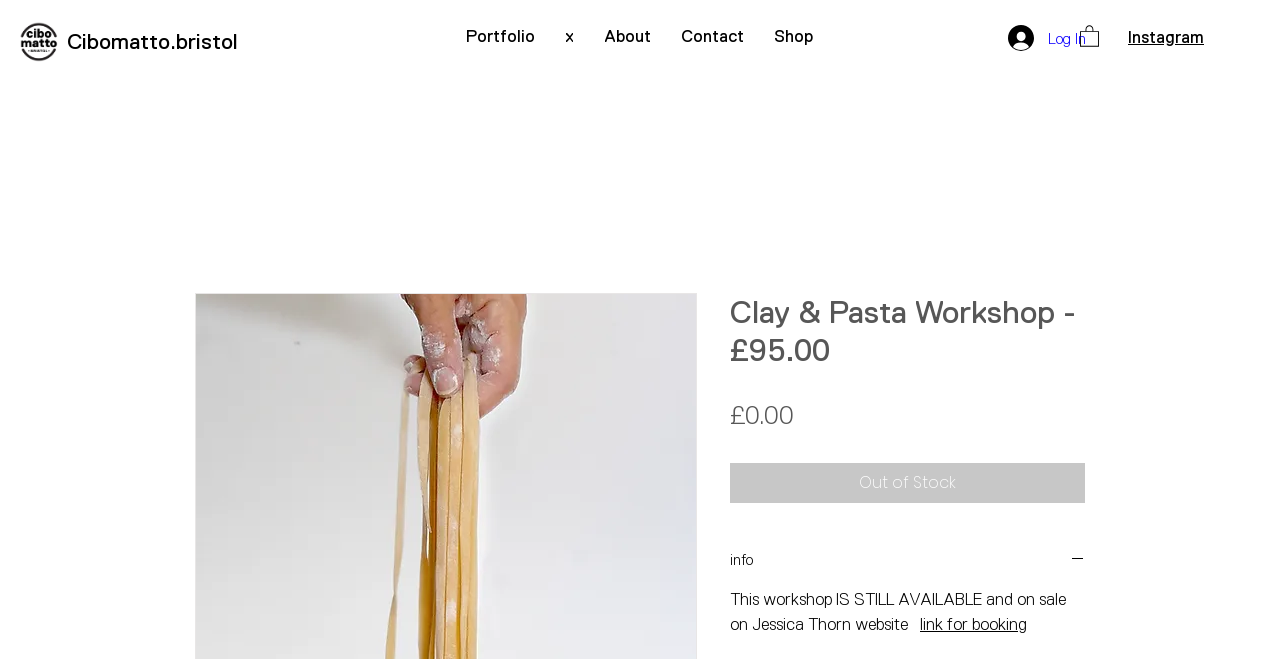What is the status of the workshop?
Based on the image, give a one-word or short phrase answer.

Out of Stock